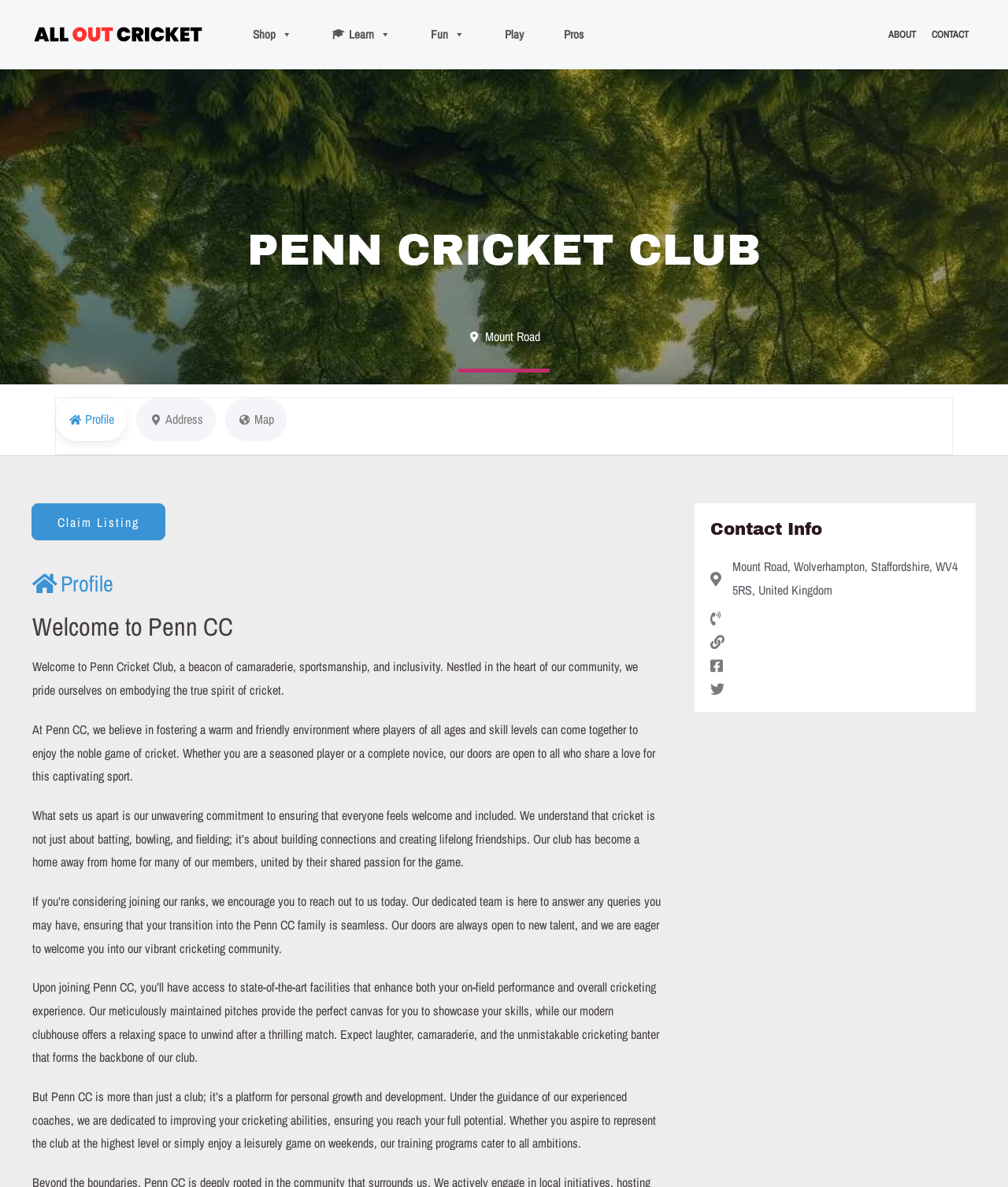Please provide a short answer using a single word or phrase for the question:
What is the address of the cricket club?

Mount Road, Wolverhampton, Staffordshire, WV4 5RS, United Kingdom